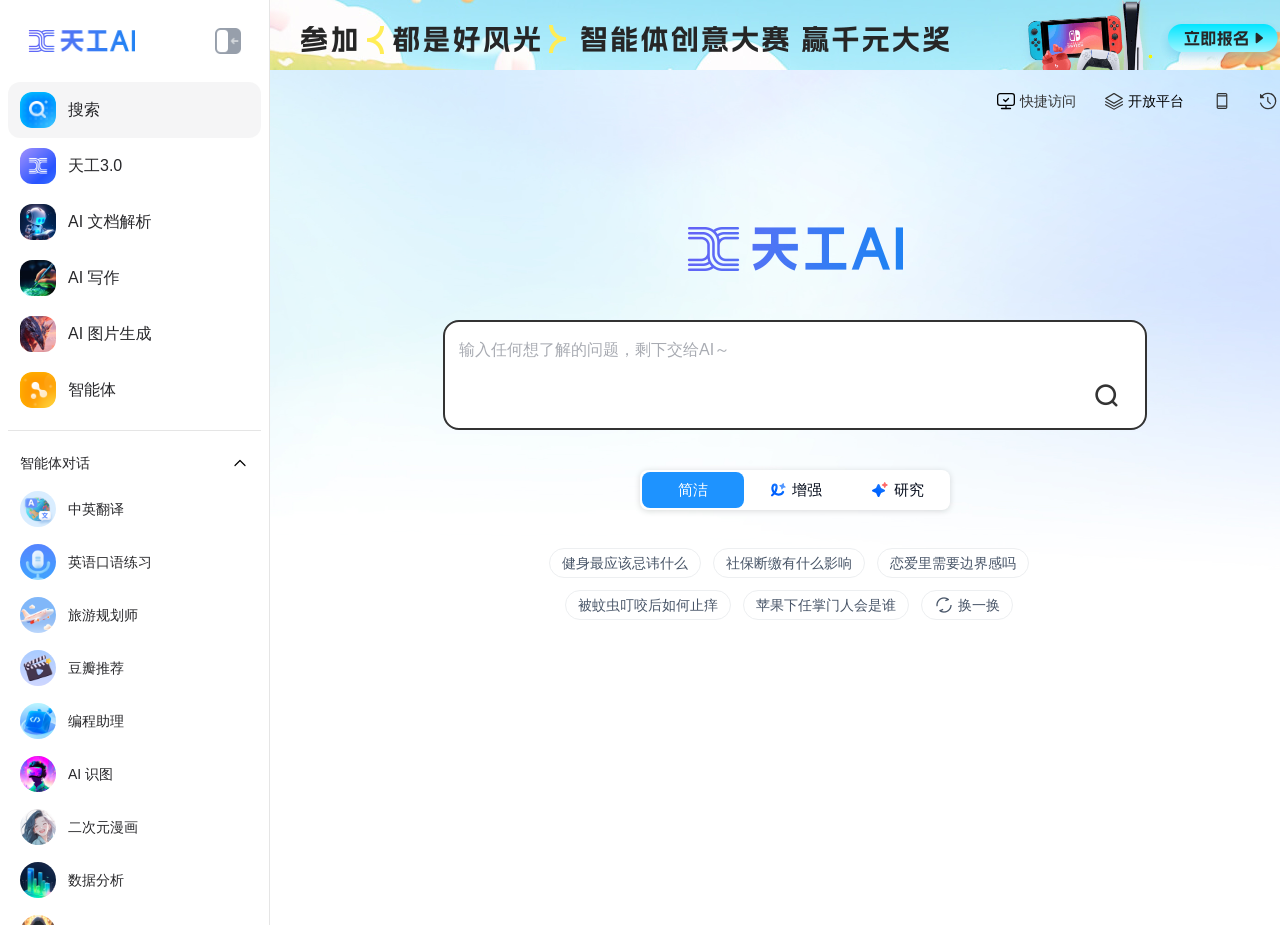Please determine the bounding box coordinates for the UI element described as: "4 novembre 20224 novembre 2022".

None